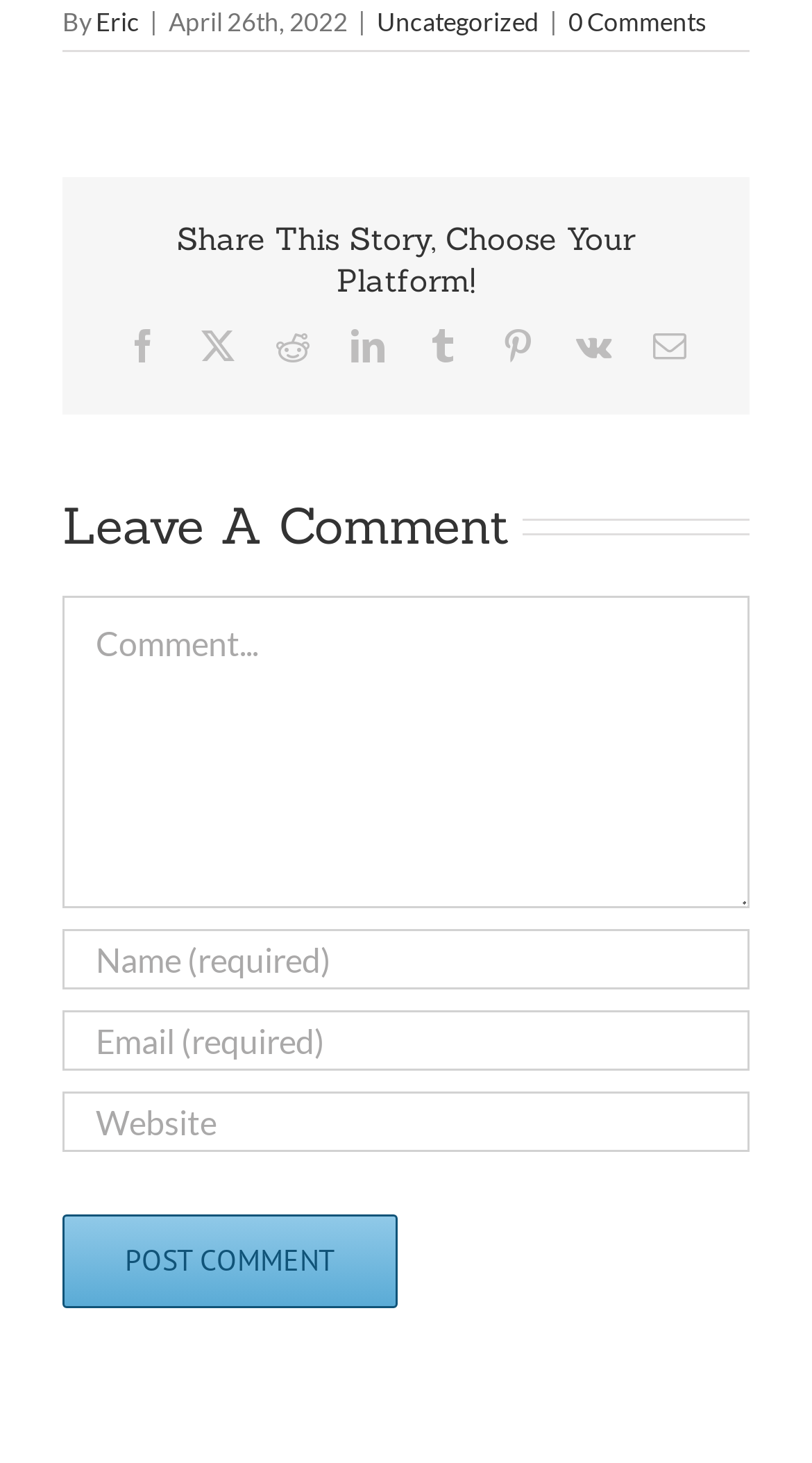How many social media platforms are available to share the story?
Look at the screenshot and give a one-word or phrase answer.

7